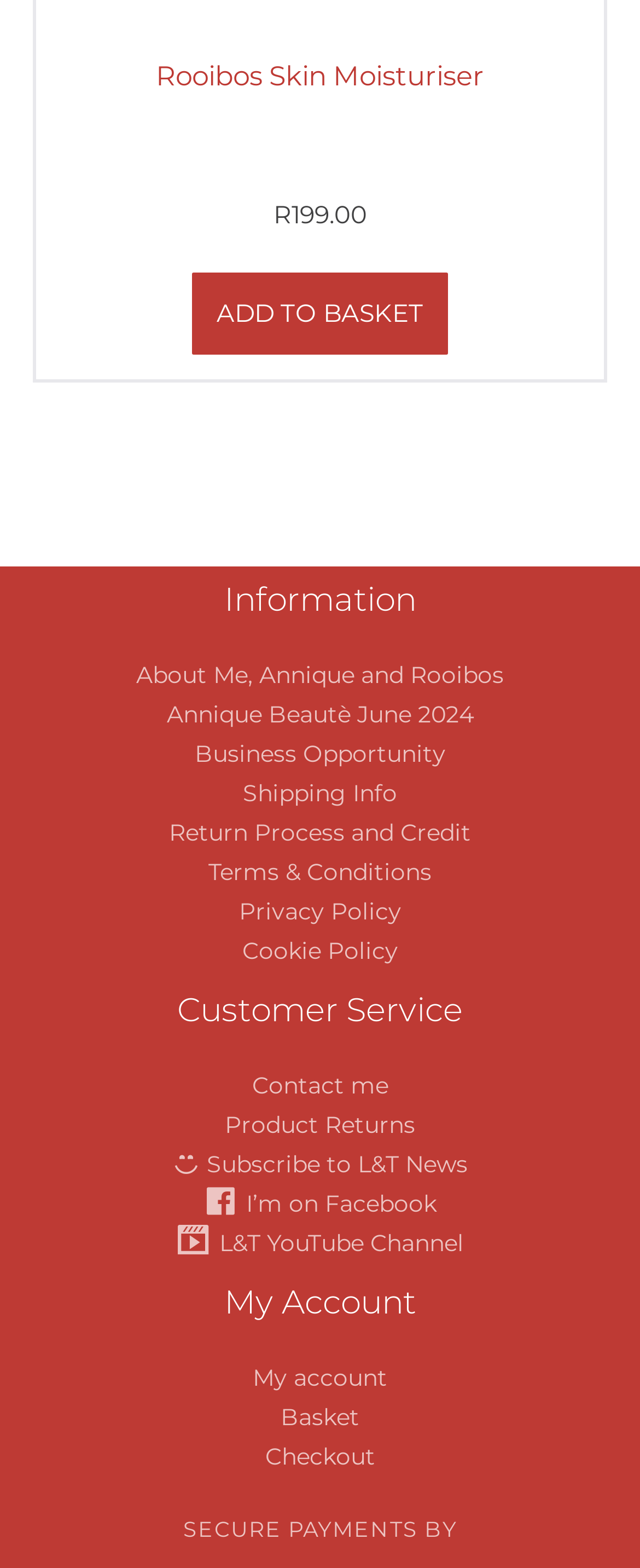Locate the bounding box for the described UI element: "Checkout". Ensure the coordinates are four float numbers between 0 and 1, formatted as [left, top, right, bottom].

[0.414, 0.919, 0.586, 0.938]